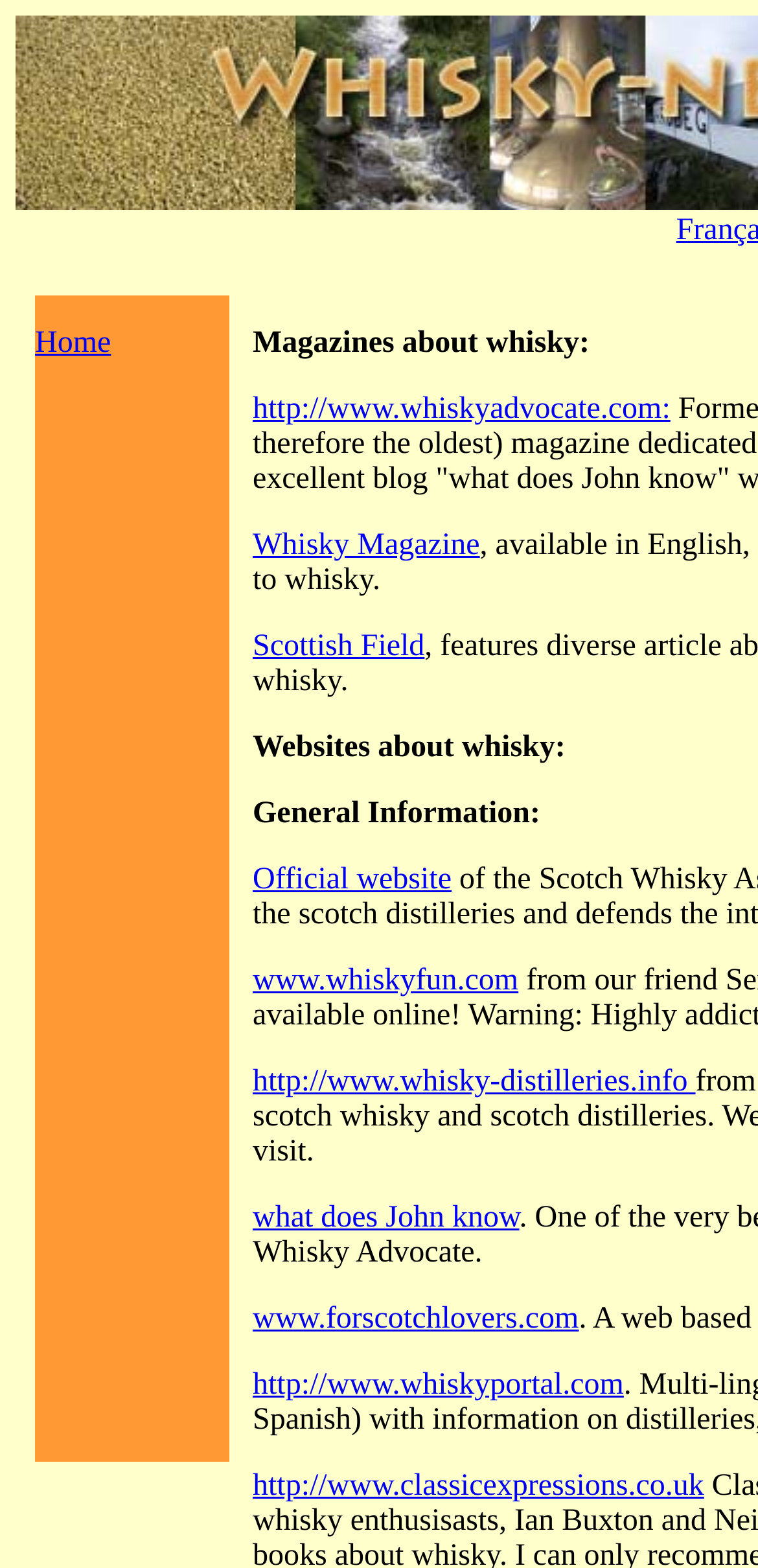Identify the bounding box of the HTML element described here: "AltNewsAg". Provide the coordinates as four float numbers between 0 and 1: [left, top, right, bottom].

None